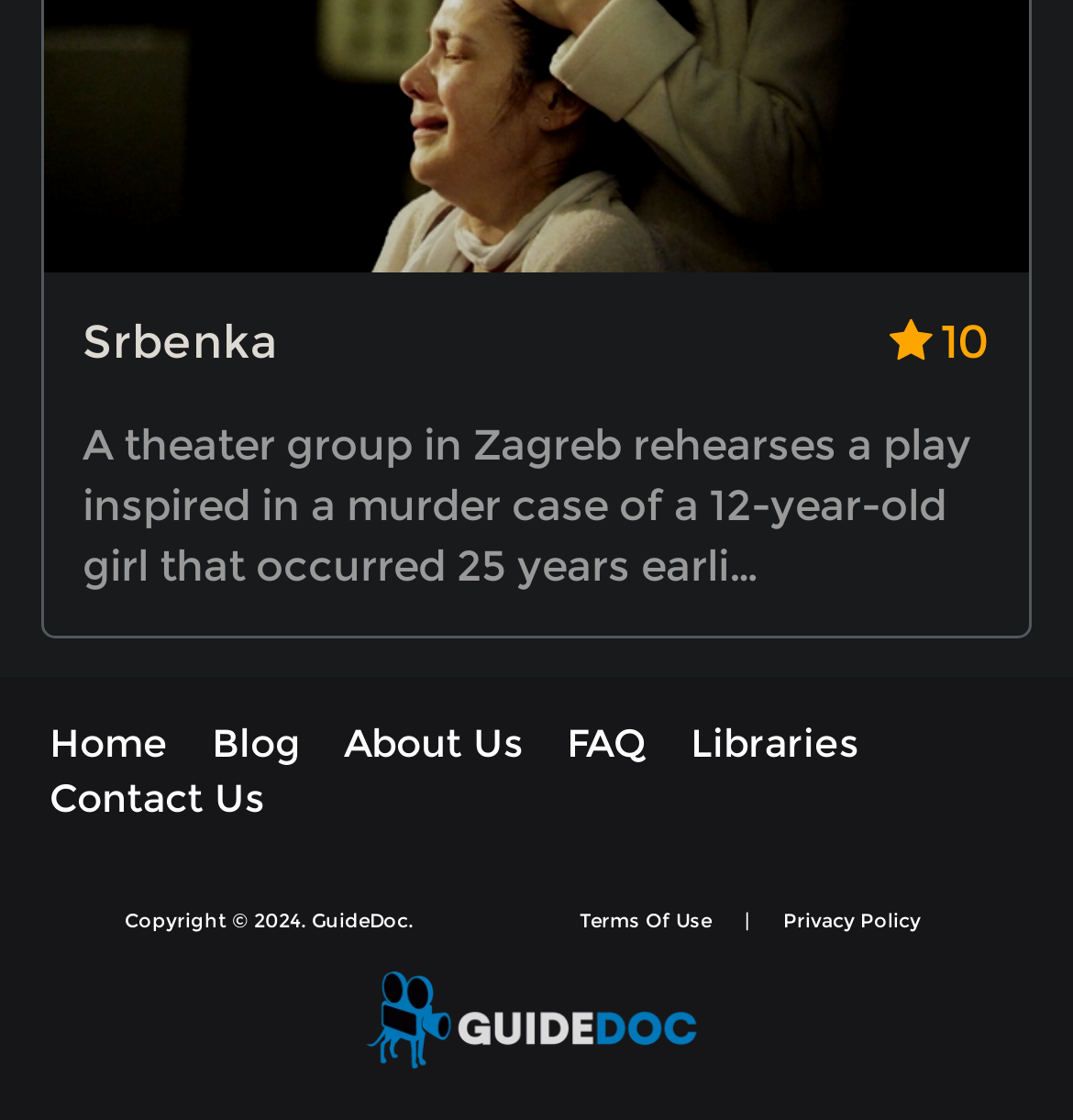Give a succinct answer to this question in a single word or phrase: 
What is the position of the 'Contact Us' link?

Bottom left